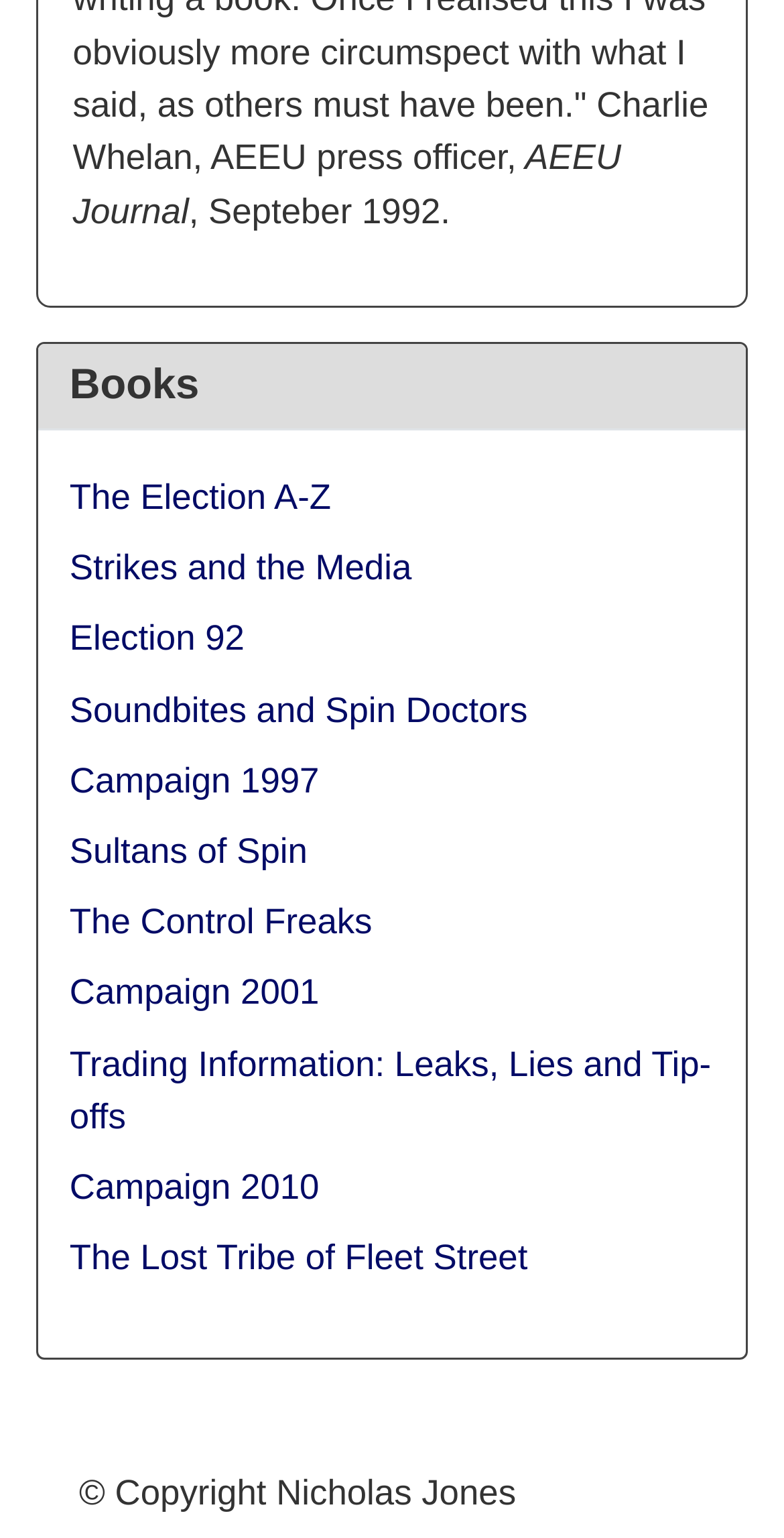Please examine the image and answer the question with a detailed explanation:
What is the earliest year mentioned?

The earliest year mentioned on the webpage is 1992, which is mentioned in the static text element as 'Septemer 1992'.